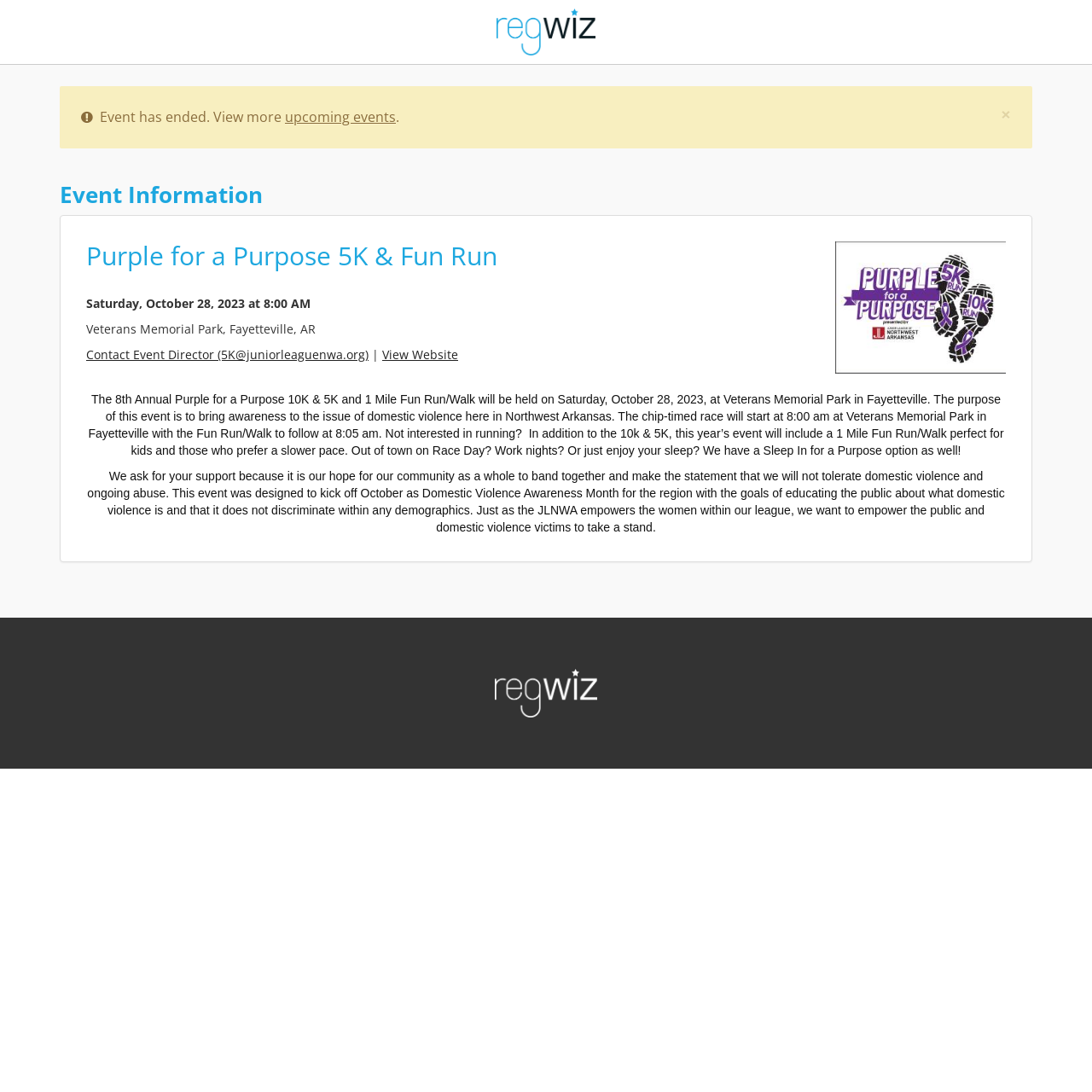Given the element description, predict the bounding box coordinates in the format (top-left x, top-left y, bottom-right x, bottom-right y). Make sure all values are between 0 and 1. Here is the element description: alt="RegWiz"

[0.0, 0.613, 1.0, 0.657]